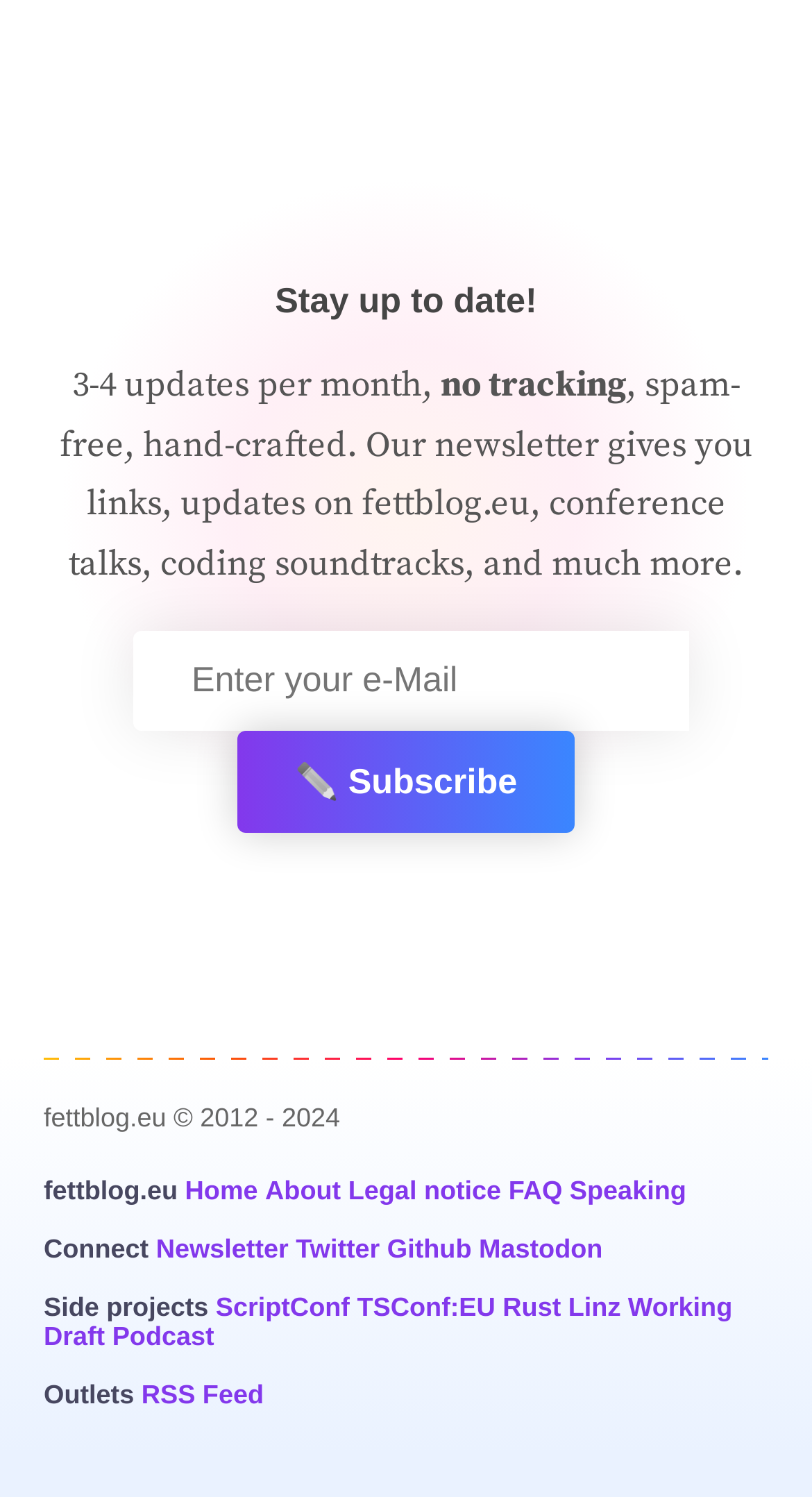Locate the bounding box coordinates of the clickable area needed to fulfill the instruction: "Enter your email address".

[0.164, 0.421, 0.849, 0.488]